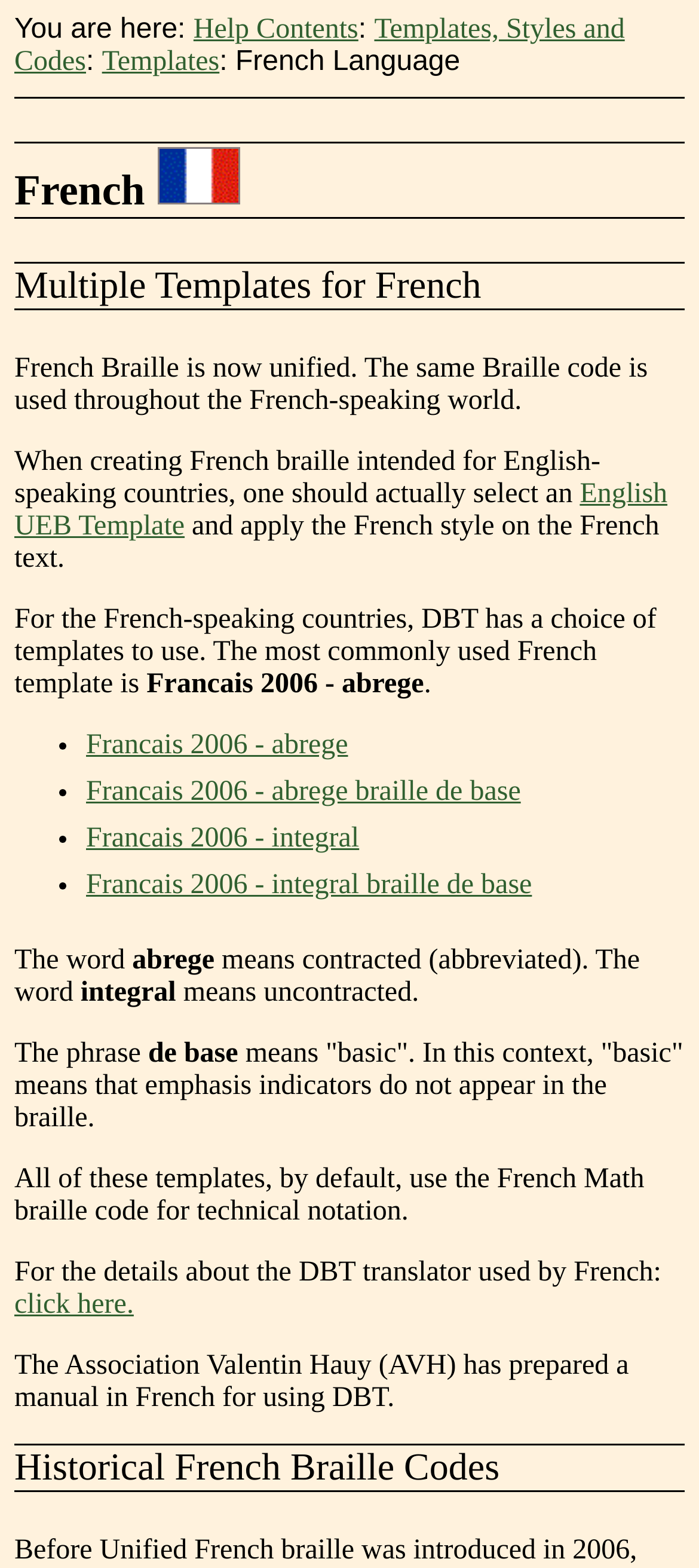Carefully examine the image and provide an in-depth answer to the question: What is the language discussed on this webpage?

The webpage is focused on the French language, as indicated by the 'French Language' heading and the various French-related topics discussed throughout the page.